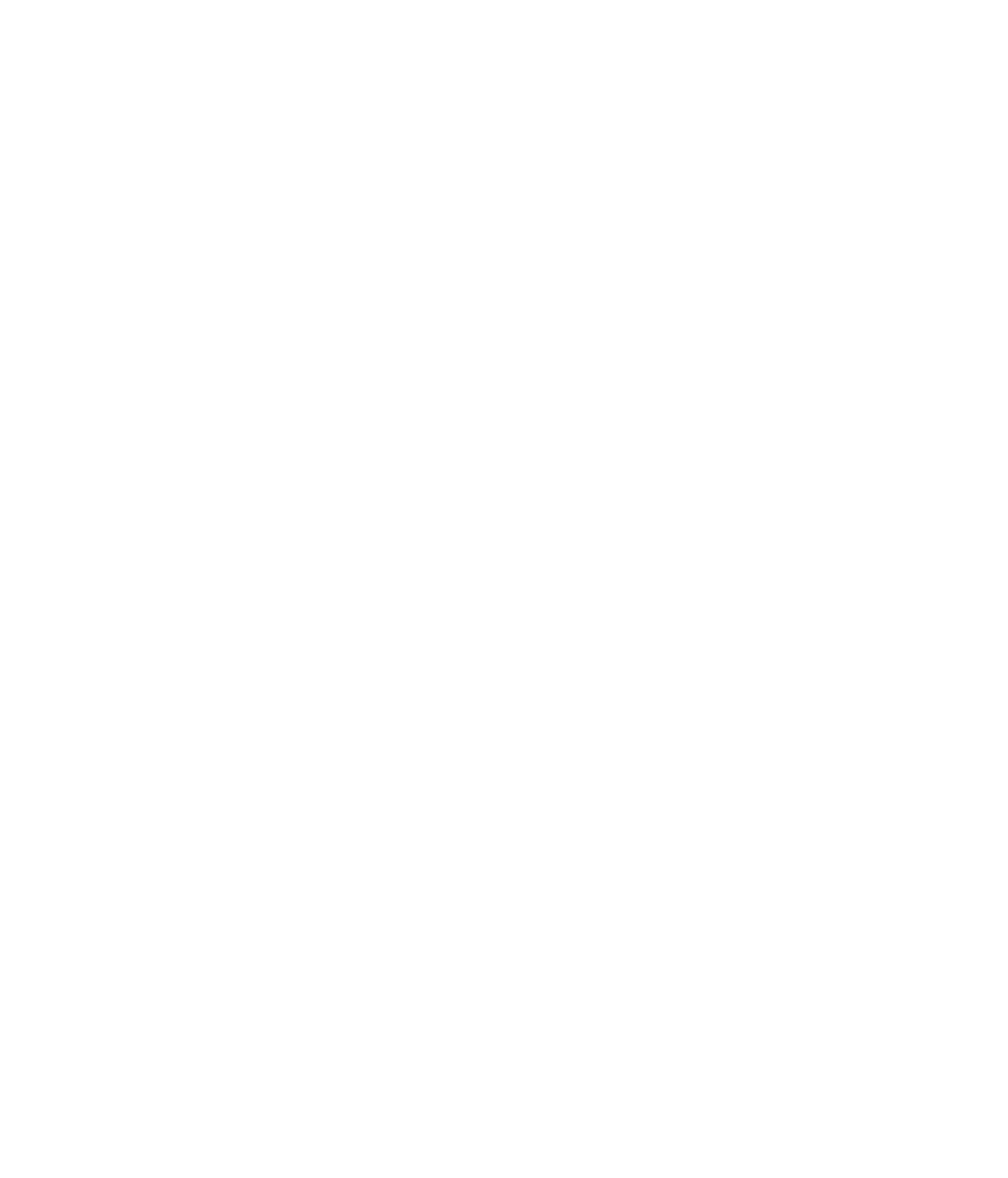Ascertain the bounding box coordinates for the UI element detailed here: "Gr8 Jobs in the USA". The coordinates should be provided as [left, top, right, bottom] with each value being a float between 0 and 1.

None